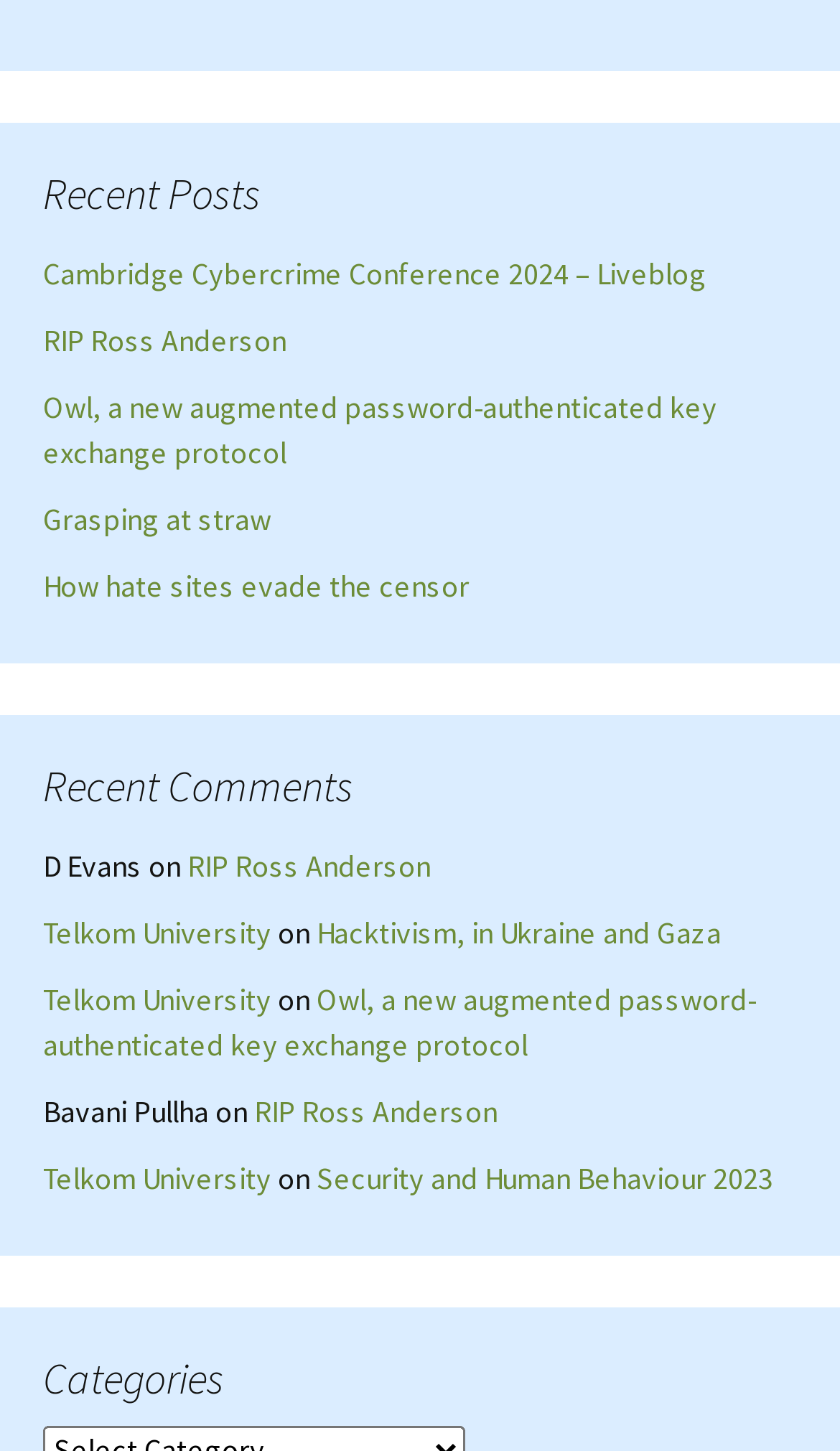What is the title of the first recent comment?
Please provide a detailed answer to the question.

I looked at the 'Recent Comments' section and found the first link, which is 'RIP Ross Anderson'.